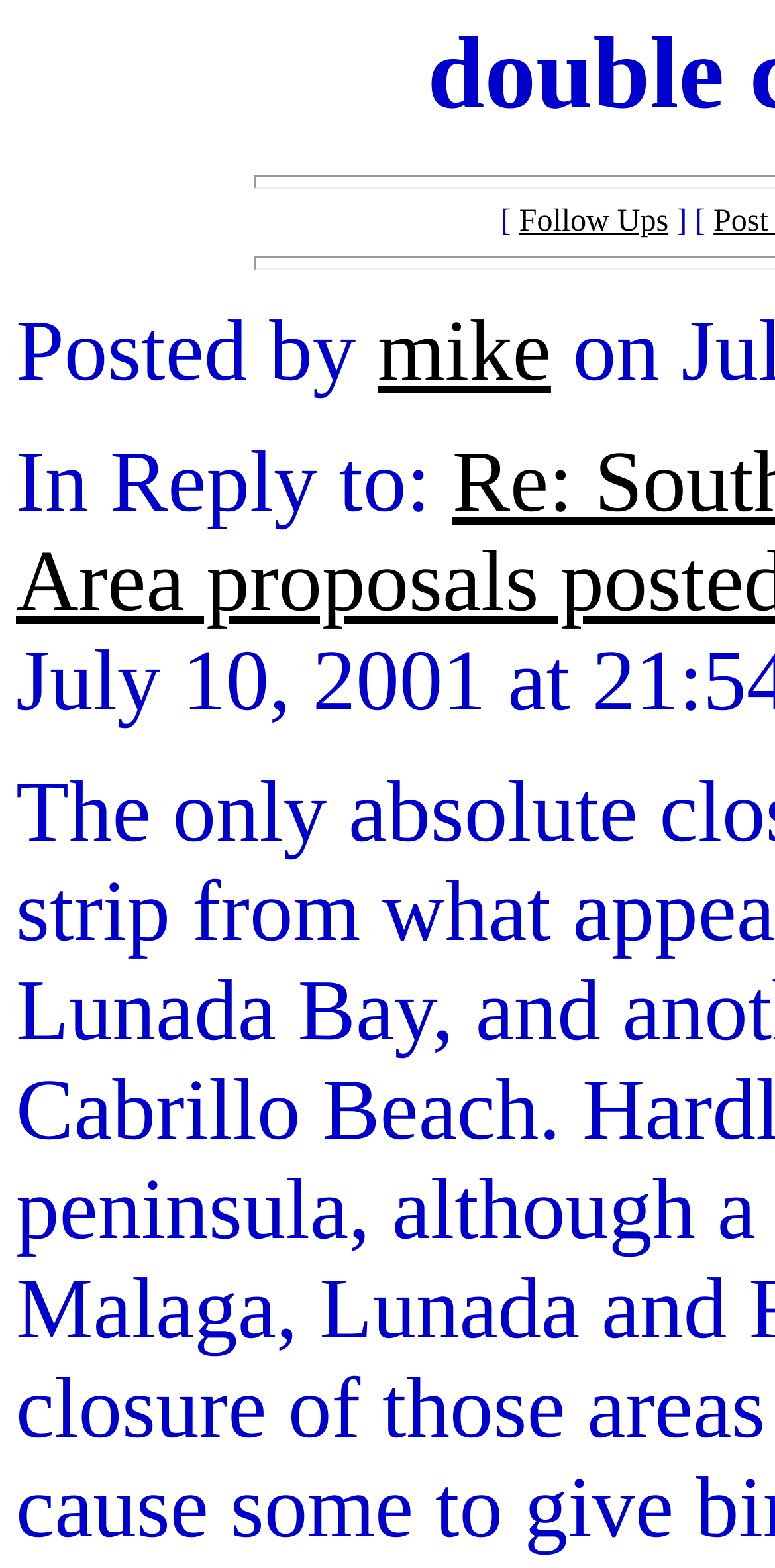Using the element description Follow Ups, predict the bounding box coordinates for the UI element. Provide the coordinates in (top-left x, top-left y, bottom-right x, bottom-right y) format with values ranging from 0 to 1.

[0.67, 0.131, 0.862, 0.153]